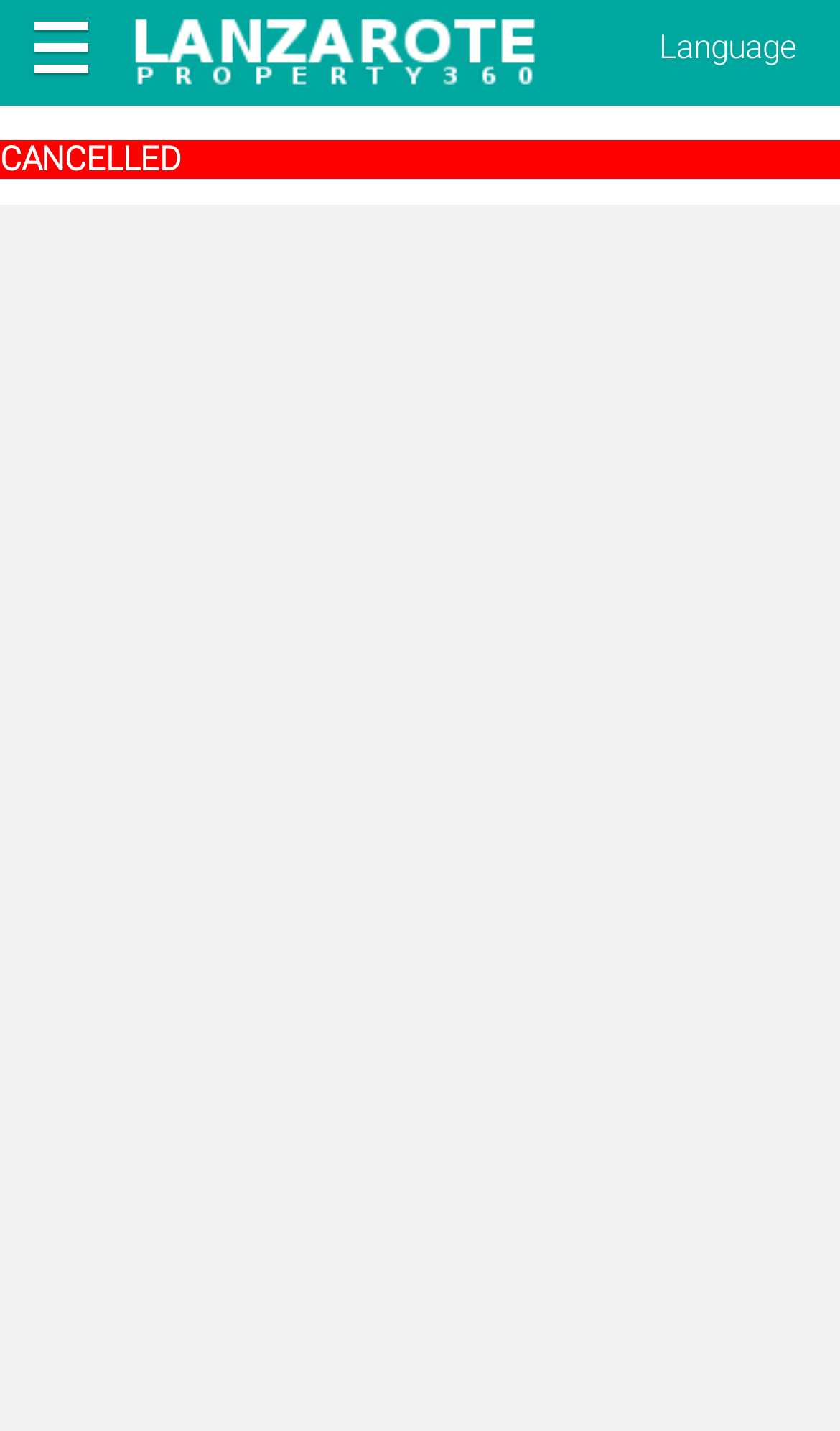Determine the bounding box for the described HTML element: "Language". Ensure the coordinates are four float numbers between 0 and 1 in the format [left, top, right, bottom].

[0.785, 0.02, 0.949, 0.047]